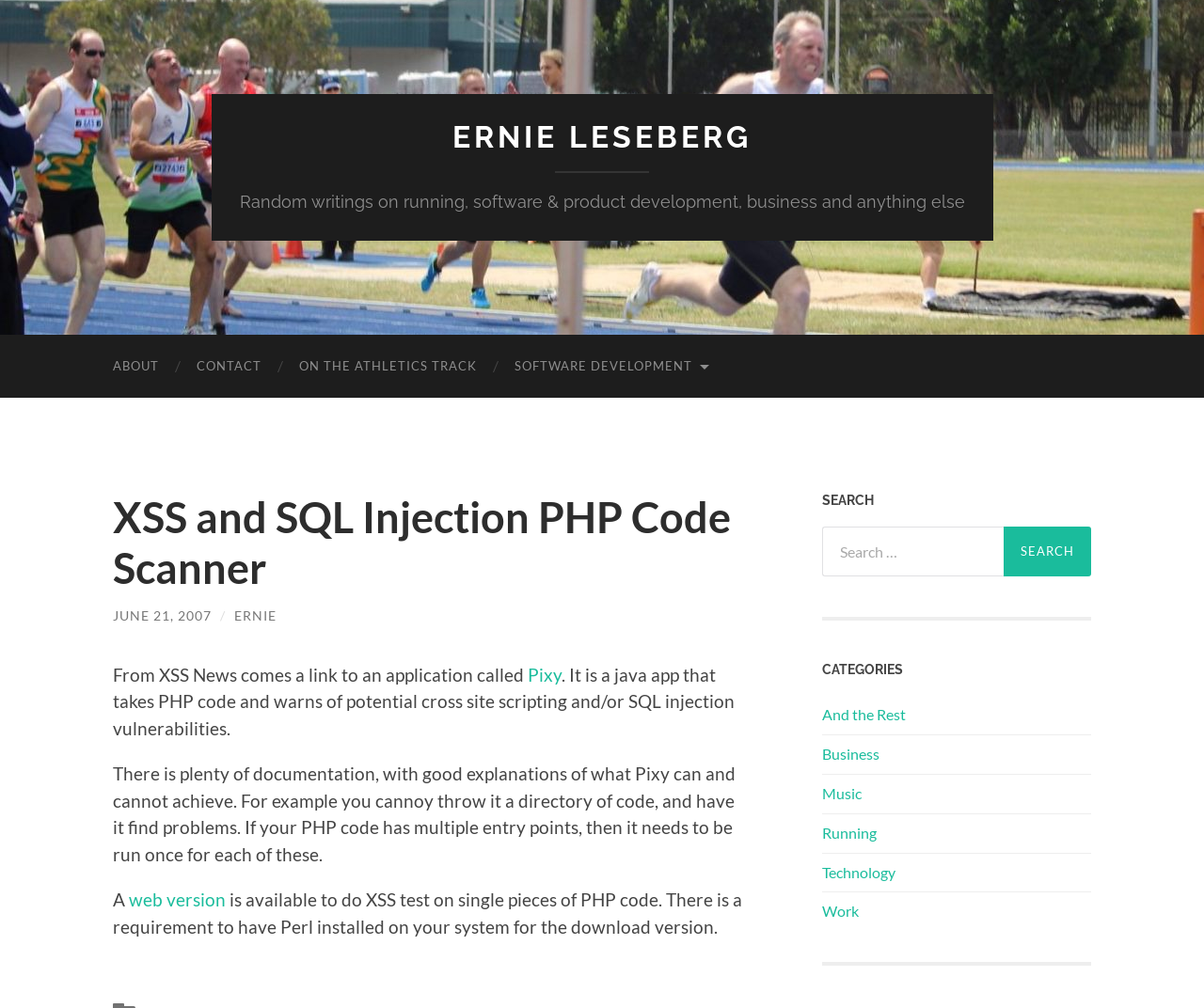Produce a meticulous description of the webpage.

The webpage is a personal blog belonging to Ernie Leseberg, with a focus on software development, athletics, and other topics. At the top, there is a link to the author's name, "ERNIE LESEBERG", followed by a brief description of the blog's content. Below this, there are four main navigation links: "ABOUT", "CONTACT", "ON THE ATHLETICS TRACK", and "SOFTWARE DEVELOPMENT".

The main content of the page is a blog post titled "XSS and SQL Injection PHP Code Scanner", which discusses a Java application called Pixy that scans PHP code for potential cross-site scripting and SQL injection vulnerabilities. The post provides a detailed description of Pixy's features and limitations, including its inability to scan directories of code or handle multiple entry points.

To the right of the blog post, there is a search bar with a heading "SEARCH" and a button labeled "Search". Below the search bar, there are several category links, including "And the Rest", "Business", "Music", "Running", "Technology", and "Work".

Overall, the webpage has a simple and organized layout, with a clear focus on the blog post and easy access to navigation and search features.